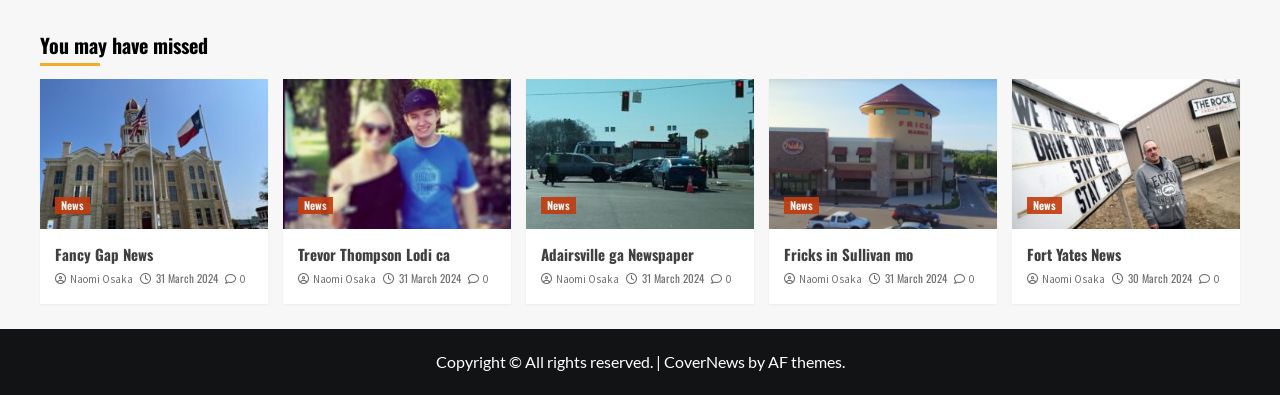Please find the bounding box coordinates of the element's region to be clicked to carry out this instruction: "View 'Adairsville ga Newspaper'".

[0.423, 0.619, 0.577, 0.672]